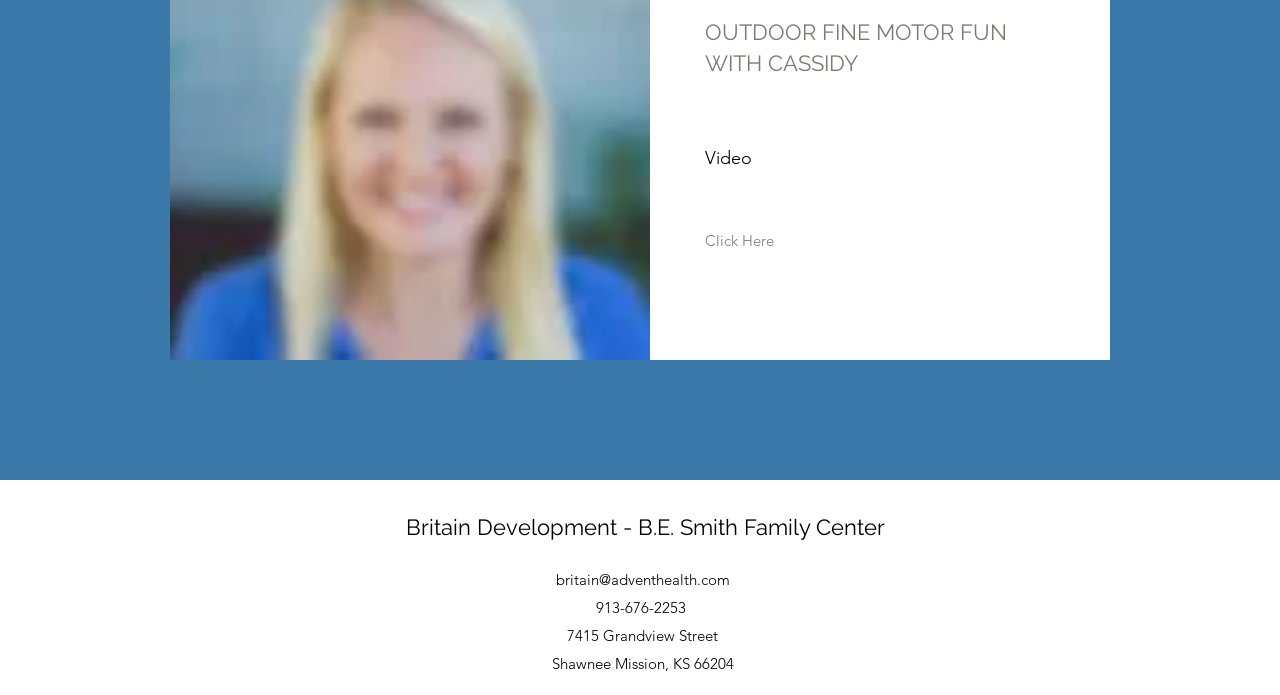Please answer the following question using a single word or phrase: 
What is the purpose of the 'Click Here' link?

Unknown